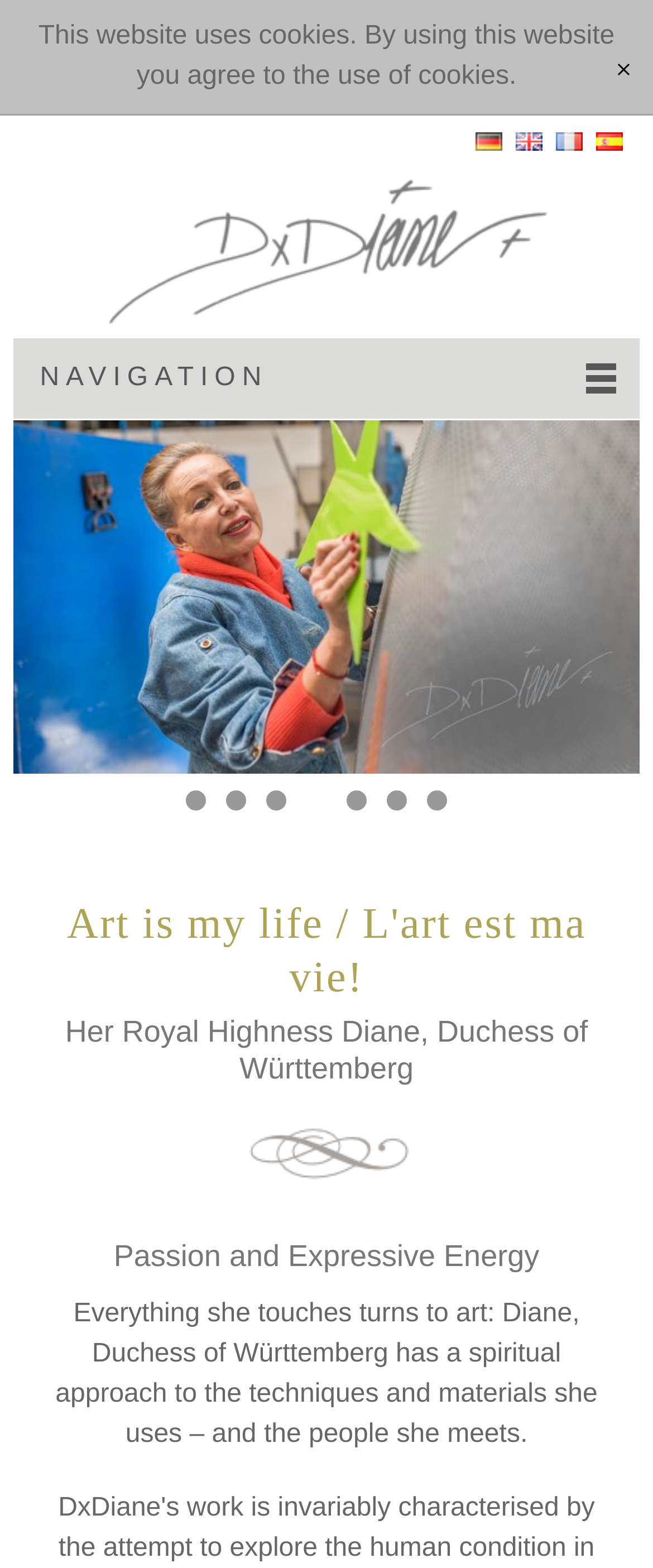What is the navigation section labeled as?
Carefully examine the image and provide a detailed answer to the question.

I found the navigation section by looking at the text on the page. The static text 'NAVIGATION' is located above a link 'Zur Startseite', indicating that it is the navigation section.